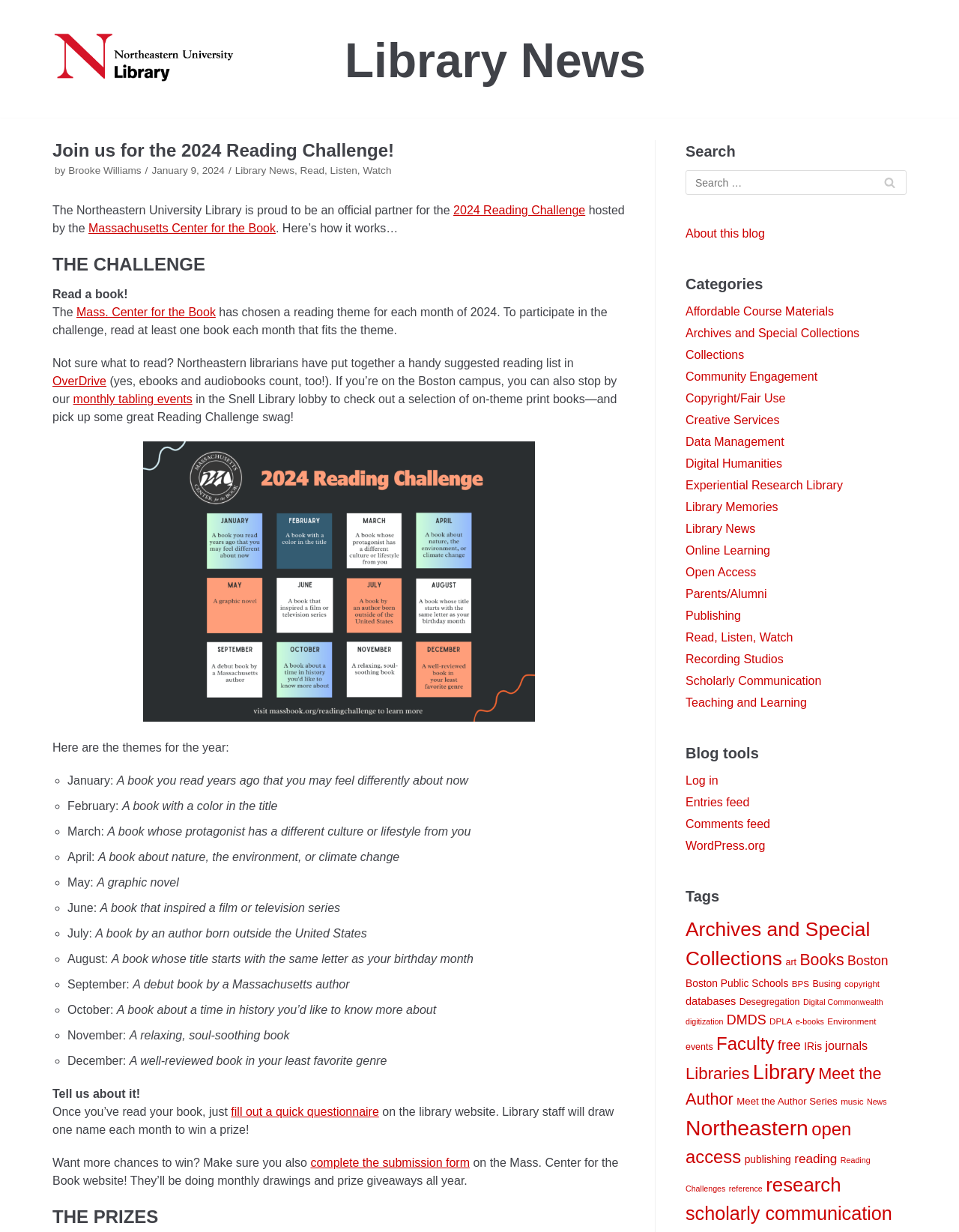Provide the bounding box coordinates for the UI element that is described as: "About this blog".

[0.715, 0.184, 0.798, 0.194]